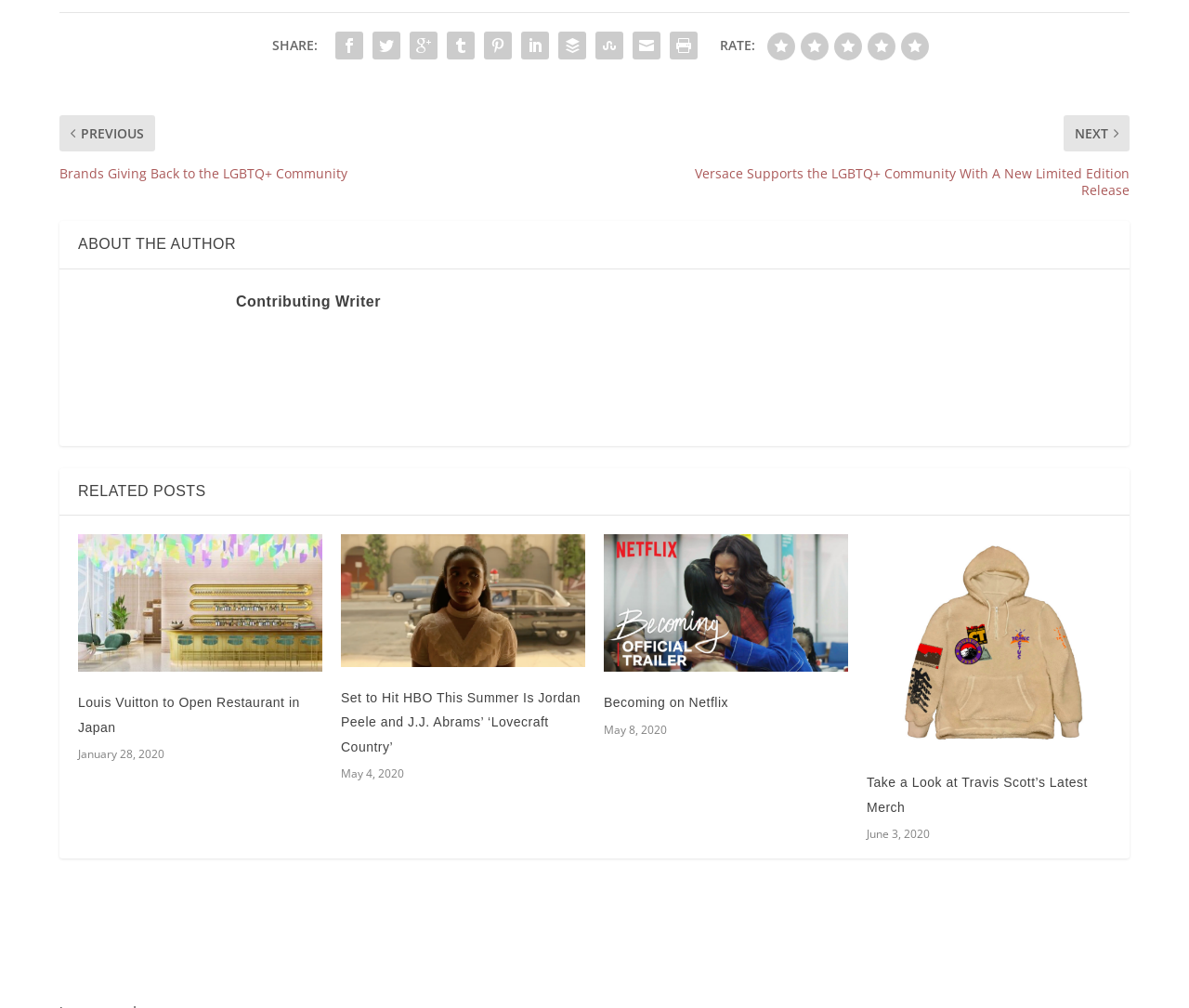Find the bounding box of the web element that fits this description: "title="Becoming on Netflix"".

[0.508, 0.531, 0.713, 0.667]